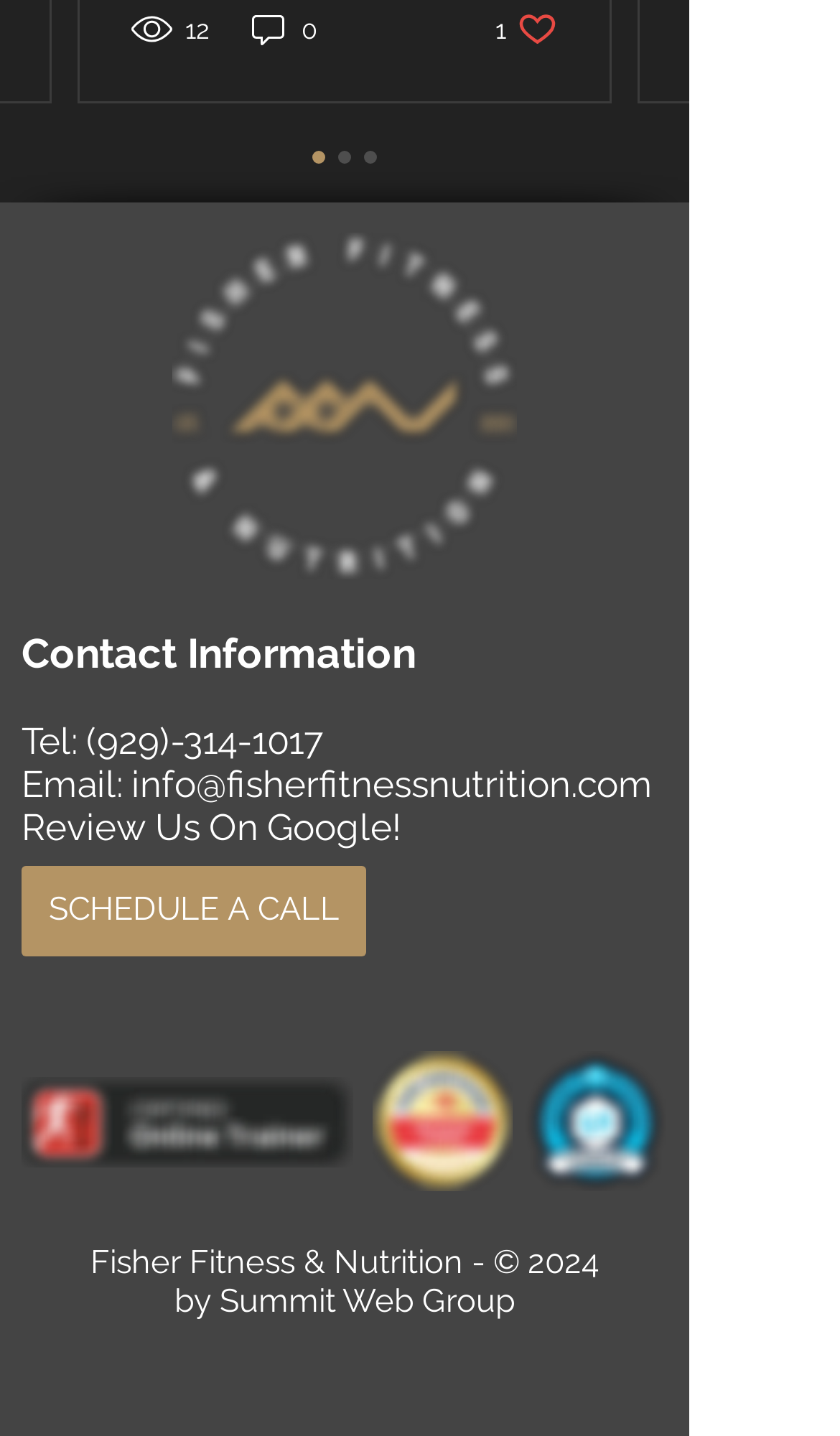Please predict the bounding box coordinates of the element's region where a click is necessary to complete the following instruction: "Review on Google". The coordinates should be represented by four float numbers between 0 and 1, i.e., [left, top, right, bottom].

[0.026, 0.561, 0.477, 0.591]